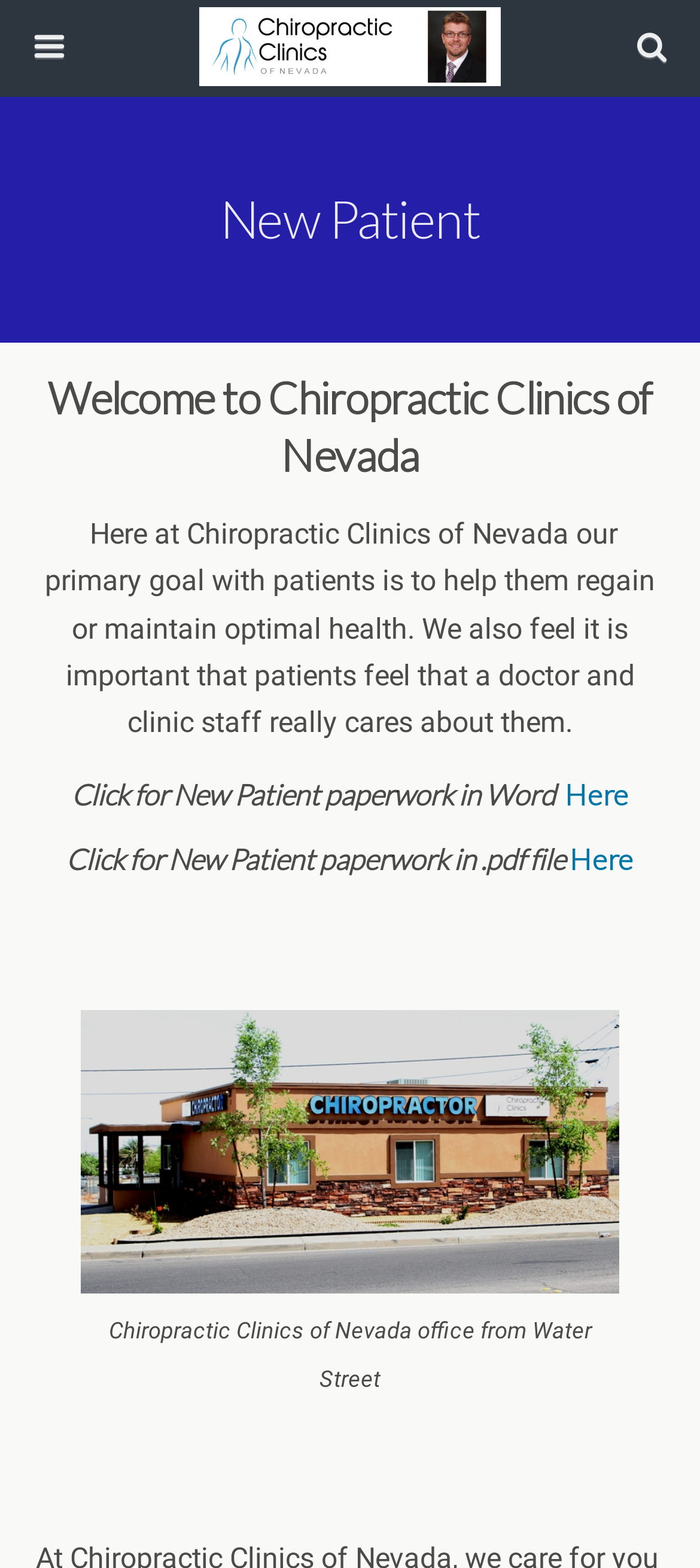Given the webpage screenshot, identify the bounding box of the UI element that matches this description: "name="s" placeholder="Search this website…"".

[0.056, 0.068, 0.759, 0.096]